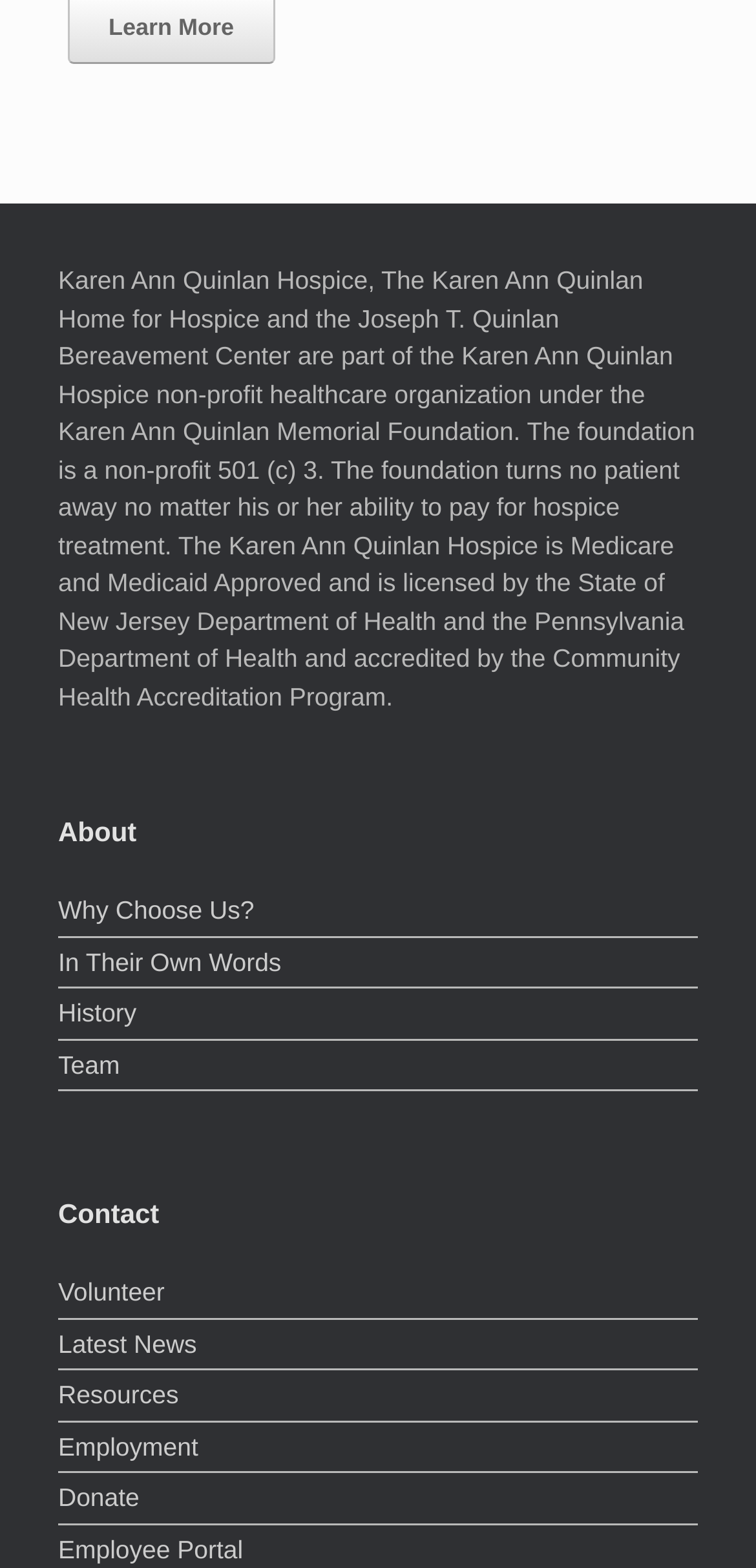Locate the bounding box coordinates of the area where you should click to accomplish the instruction: "Make a donation".

[0.077, 0.944, 0.923, 0.973]